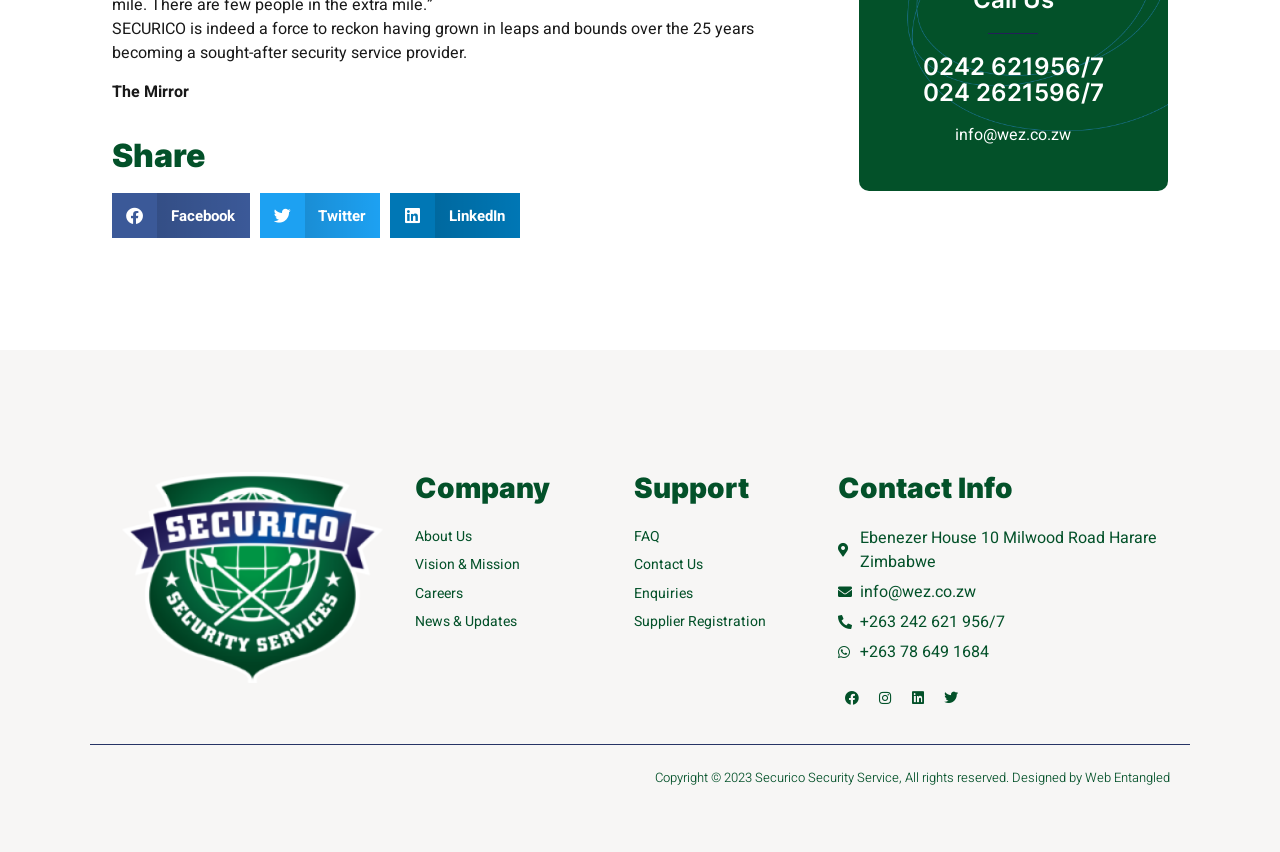Find the bounding box coordinates for the HTML element specified by: "Vision & Mission".

[0.324, 0.65, 0.495, 0.677]